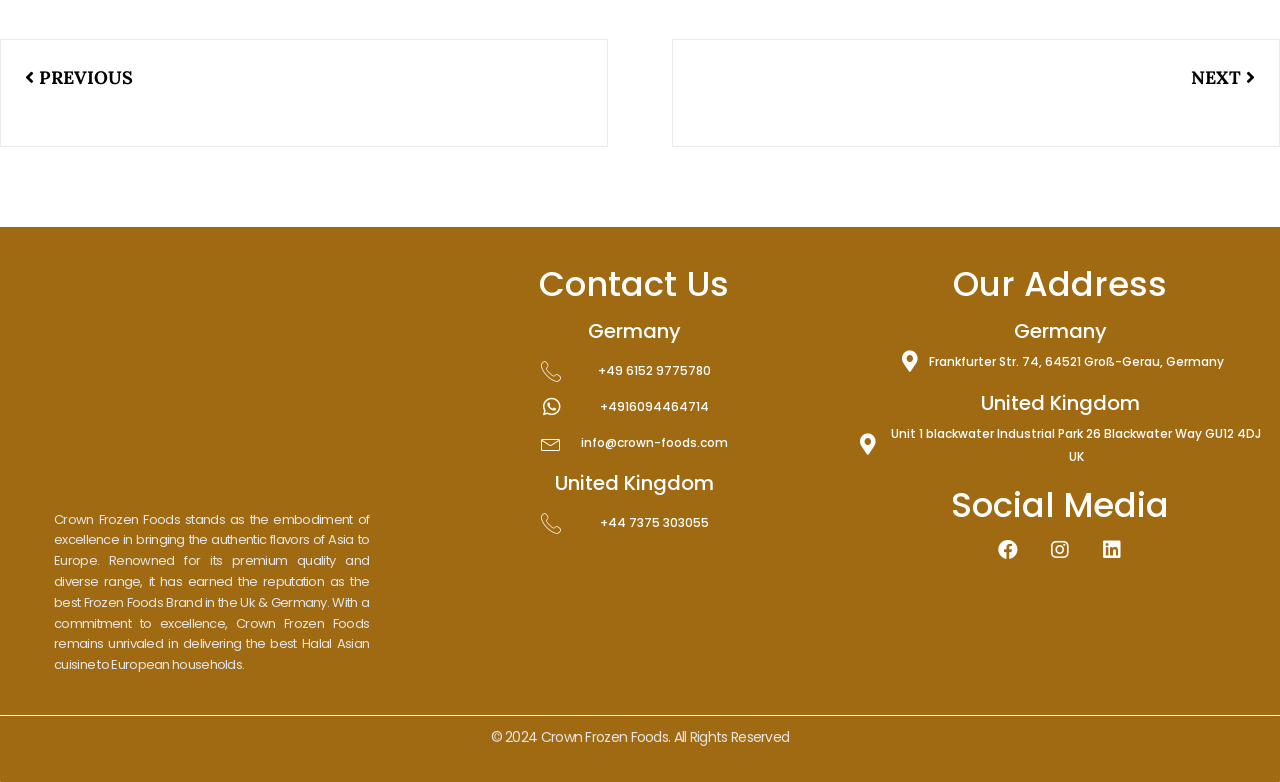What is the address of the Germany office?
Based on the image, please offer an in-depth response to the question.

The address of the Germany office can be found under the 'Germany' heading in the 'Our Address' section, which is 'Frankfurter Str. 74, 64521 Groß-Gerau, Germany'.